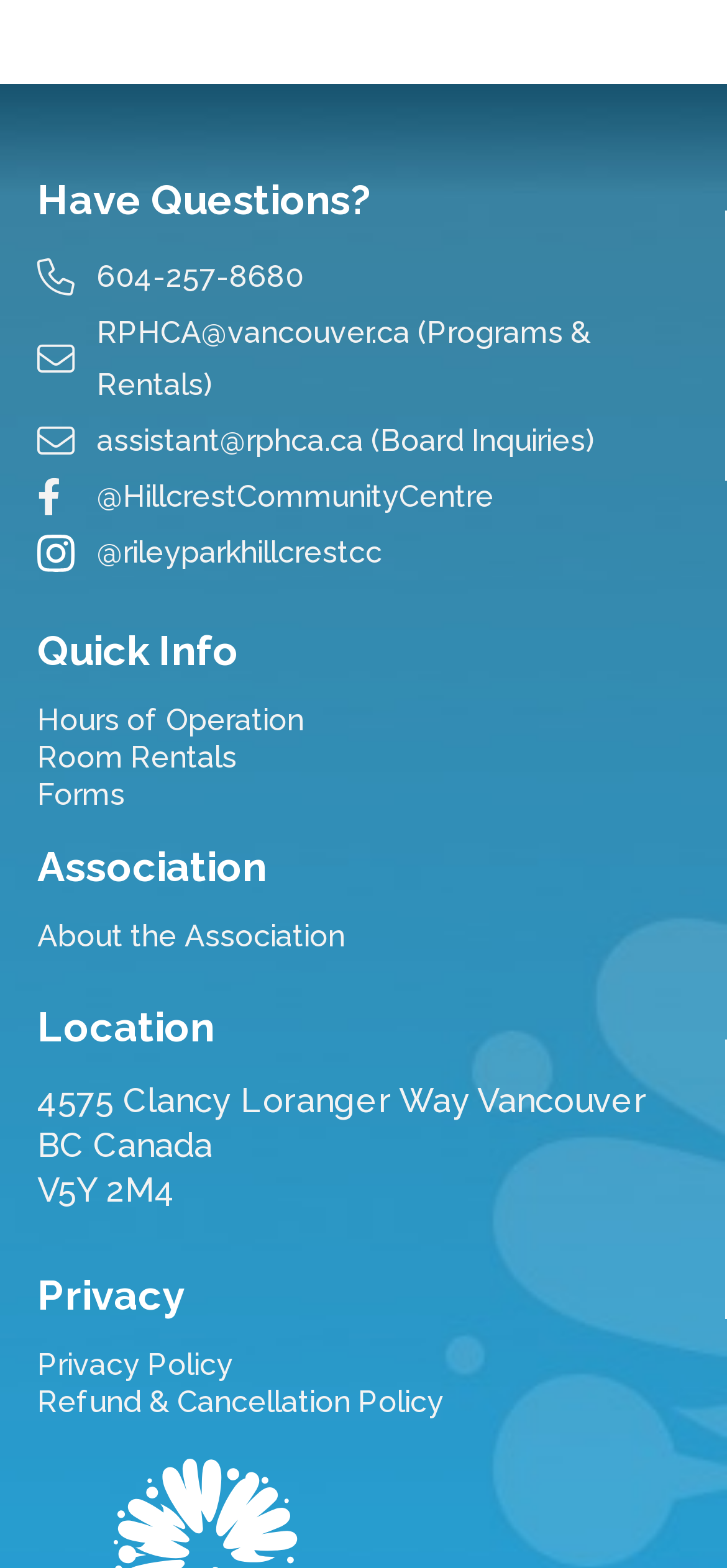Find the bounding box coordinates of the UI element according to this description: "RPHCA@vancouver.ca (Programs & Rentals)".

[0.051, 0.195, 0.949, 0.262]